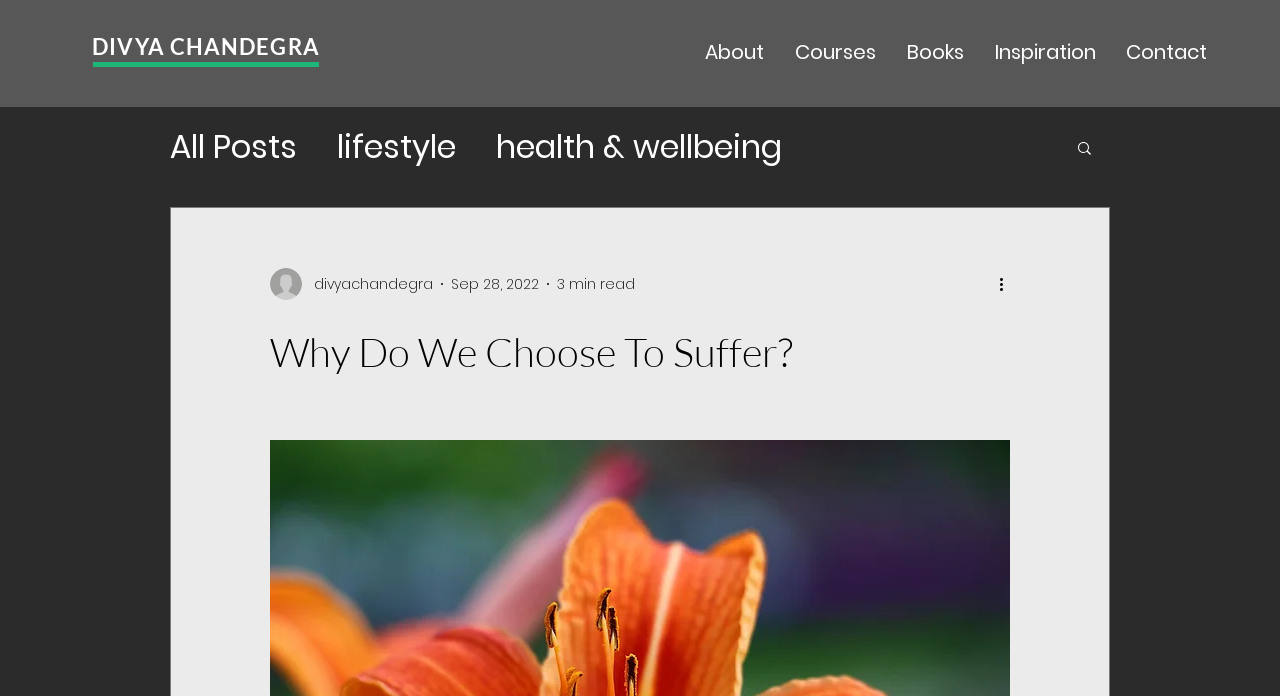Show the bounding box coordinates of the region that should be clicked to follow the instruction: "Click on the 'About' link."

[0.538, 0.055, 0.609, 0.091]